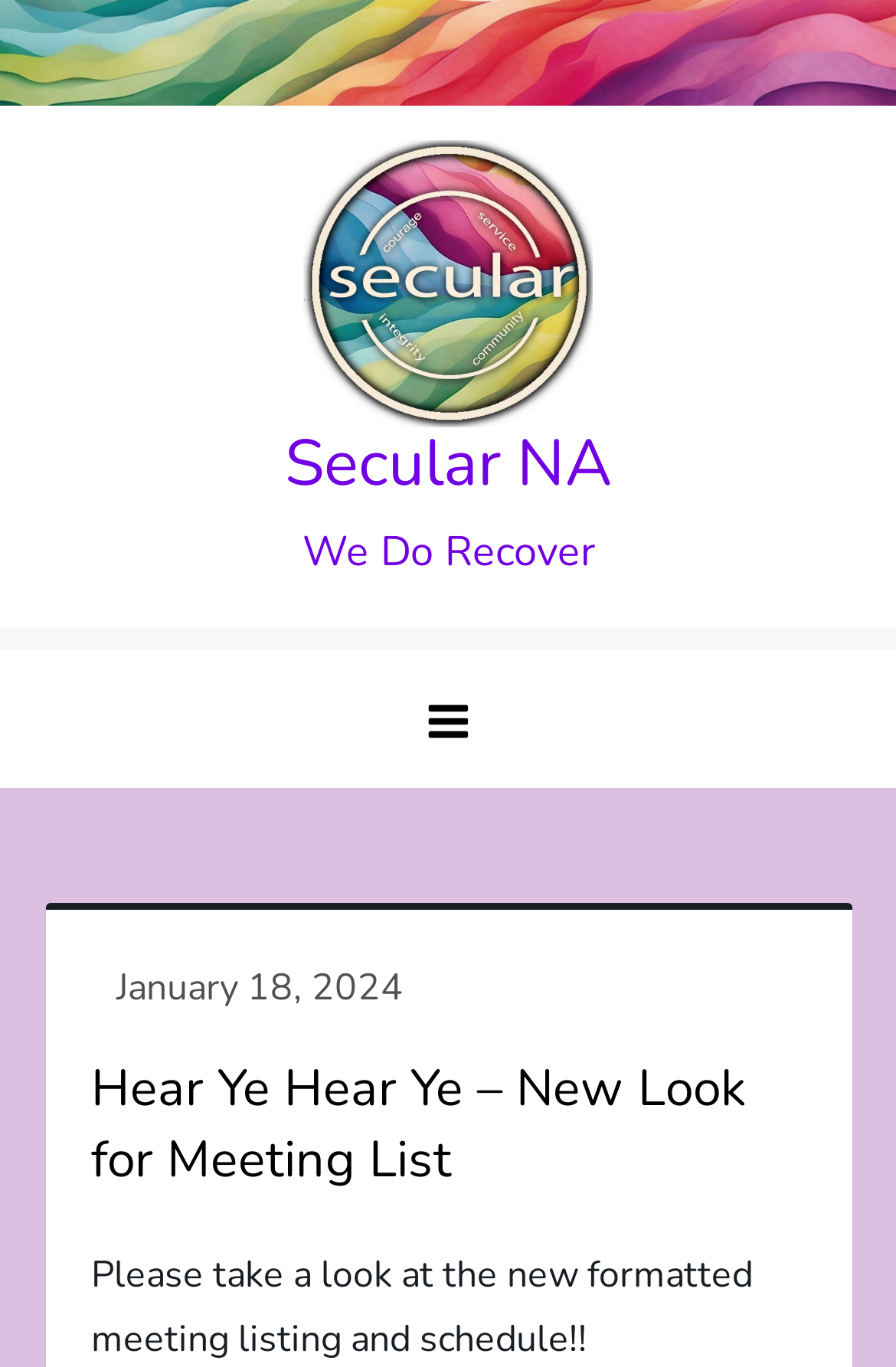What is the latest announcement on the website?
Using the information from the image, provide a comprehensive answer to the question.

The latest announcement can be found in the menu section, where it says 'Hear Ye Hear Ye – New Look for Meeting List' in a heading format, indicating that the website has updated its meeting listing and schedule.